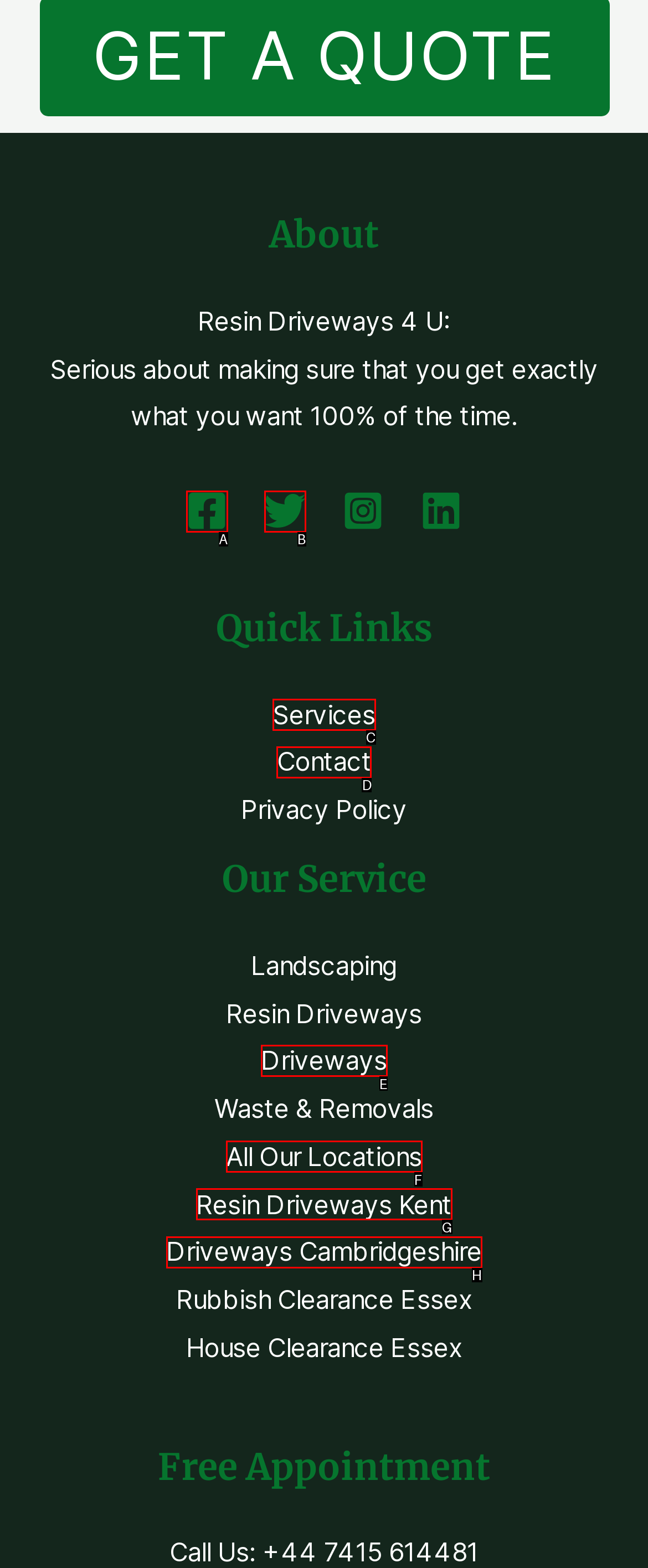Select the letter that corresponds to the UI element described as: Driveways Cambridgeshire
Answer by providing the letter from the given choices.

H